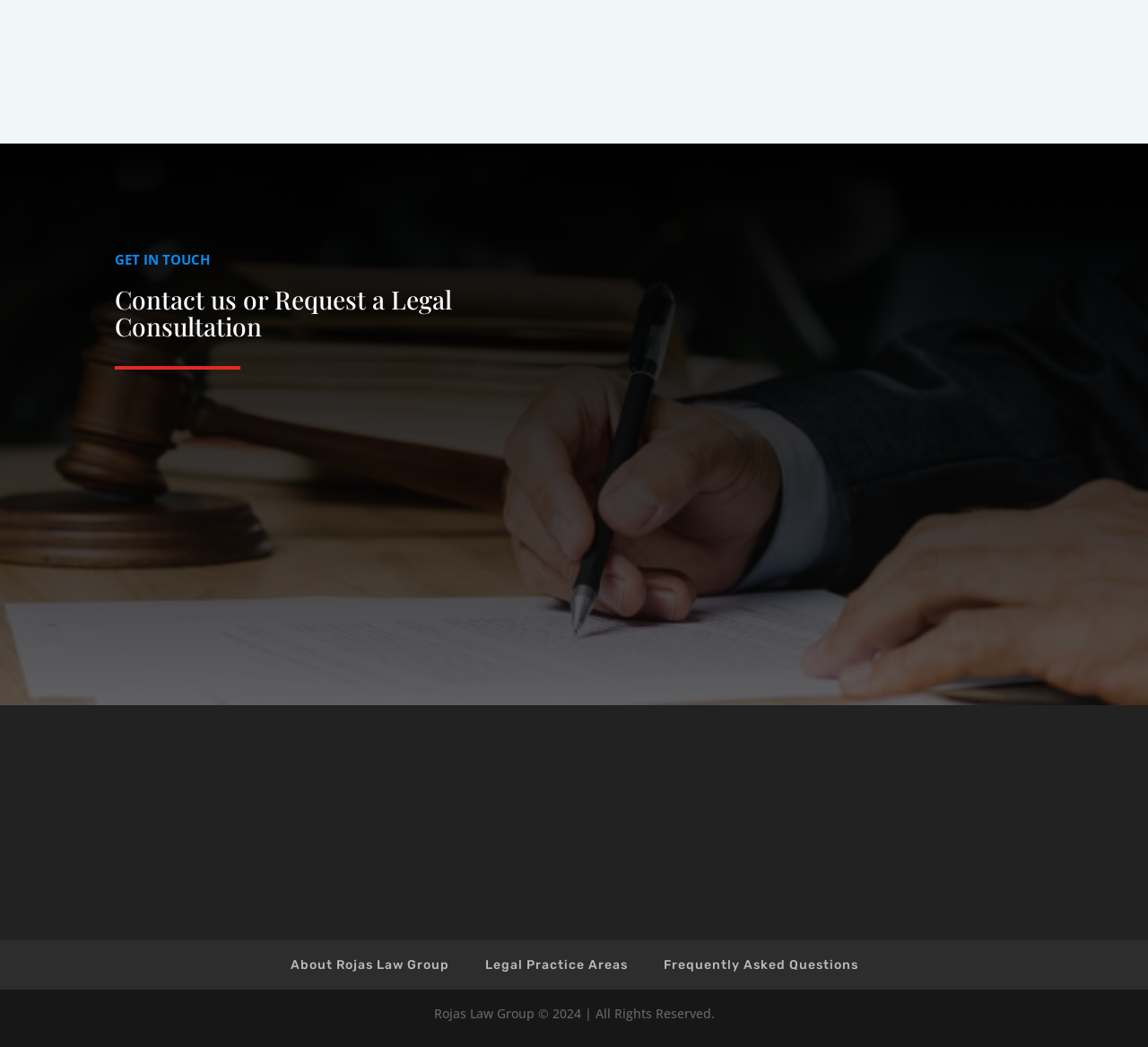Could you indicate the bounding box coordinates of the region to click in order to complete this instruction: "Click About Rojas Law Group".

[0.253, 0.915, 0.391, 0.929]